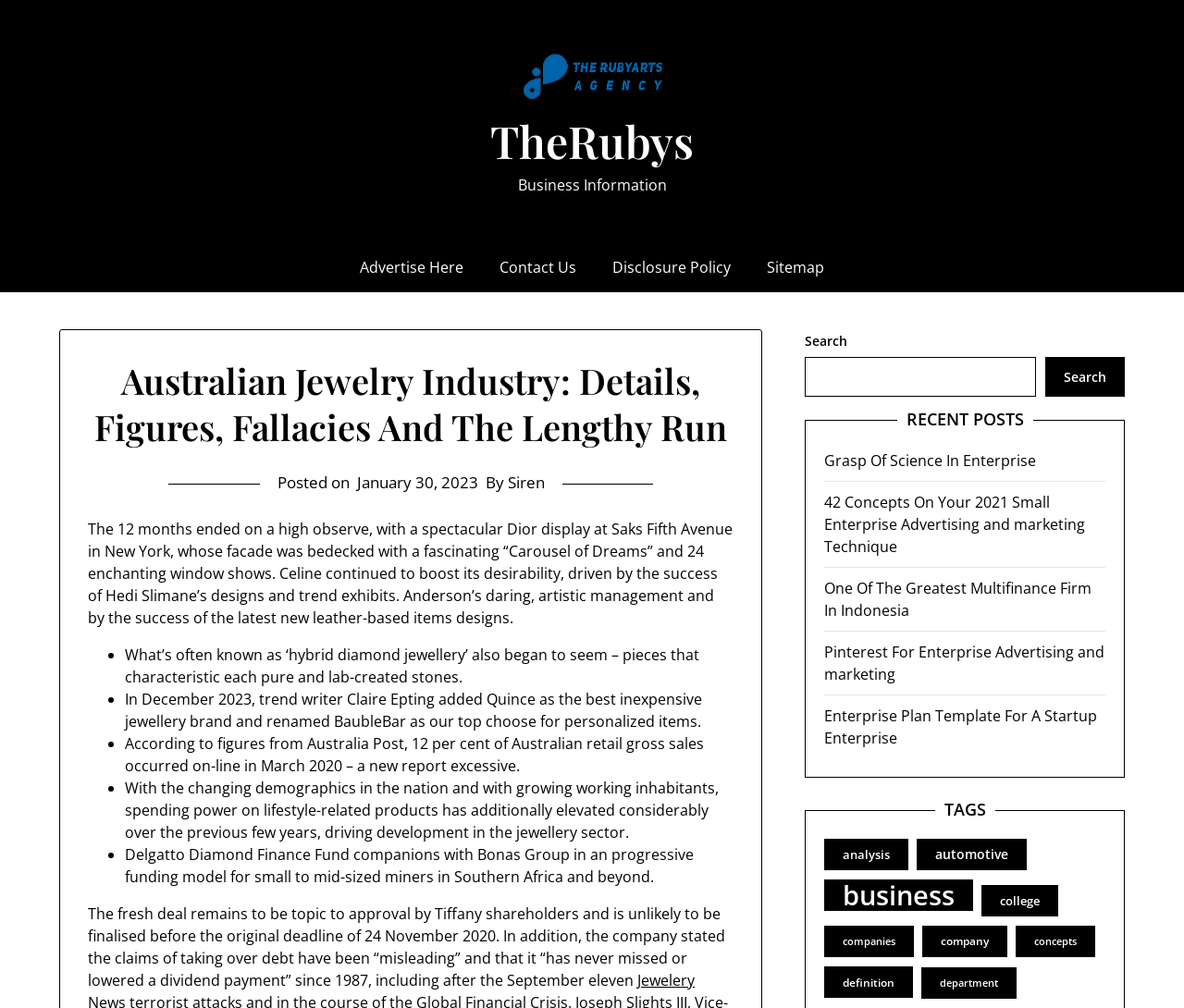Explain the webpage in detail.

The webpage is about the Australian jewelry industry, providing details, figures, and fallacies. At the top, there is a header section with a link to "TheRubys" and an image of the same name. Below this, there is a navigation menu with links to "Advertise Here", "Contact Us", "Disclosure Policy", and "Sitemap".

The main content of the page is divided into two sections. The first section has a heading that matches the title of the webpage, "Australian Jewelry Industry: Details, Figures, Fallacies And The Lengthy Run". Below this, there is a paragraph of text discussing the jewelry industry, followed by a list of bullet points with additional information. The list includes points about hybrid diamond jewelry, online retail sales, and the growth of the jewelry sector.

The second section of the main content is a sidebar with several links to recent posts, including "Grasp Of Science In Enterprise", "42 Concepts On Your 2021 Small Enterprise Advertising and marketing Technique", and others. Below this, there is a section labeled "TAGS" with links to various categories, such as "analysis", "automotive", "business", and others.

At the top right of the page, there is a search bar with a button to submit a search query.